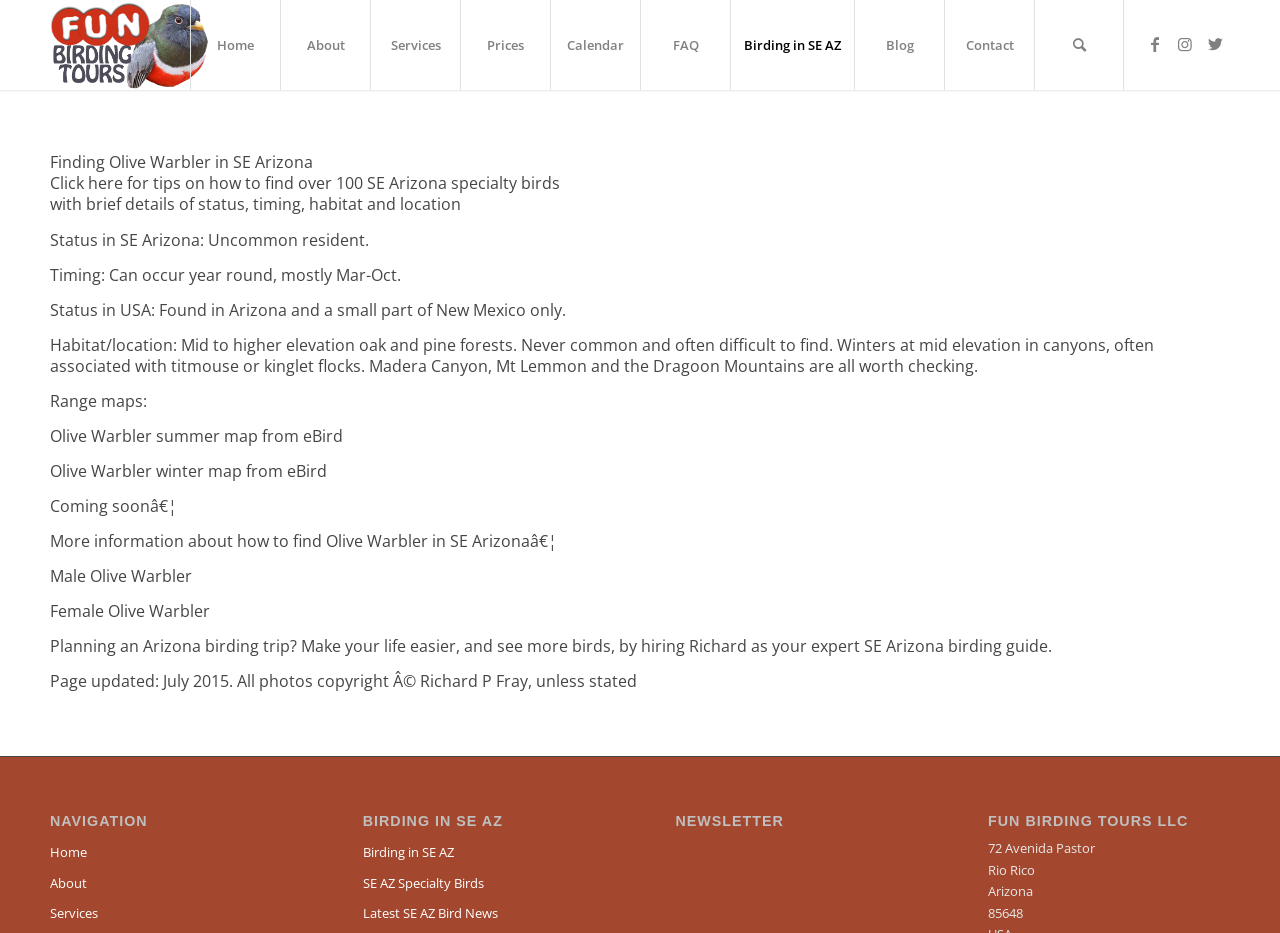Pinpoint the bounding box coordinates of the element that must be clicked to accomplish the following instruction: "Read more about Birding in SE AZ". The coordinates should be in the format of four float numbers between 0 and 1, i.e., [left, top, right, bottom].

[0.57, 0.0, 0.667, 0.096]